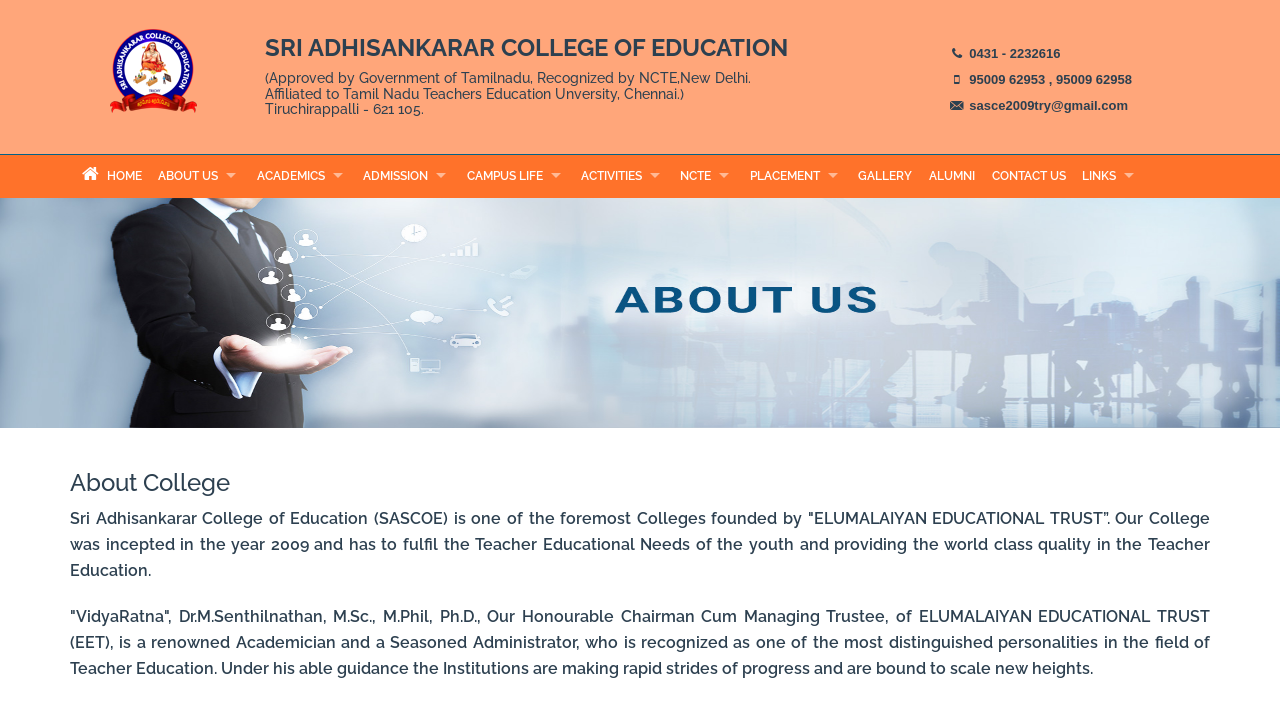Reply to the question below using a single word or brief phrase:
What is the email address of the college?

sasce2009try@gmail.com